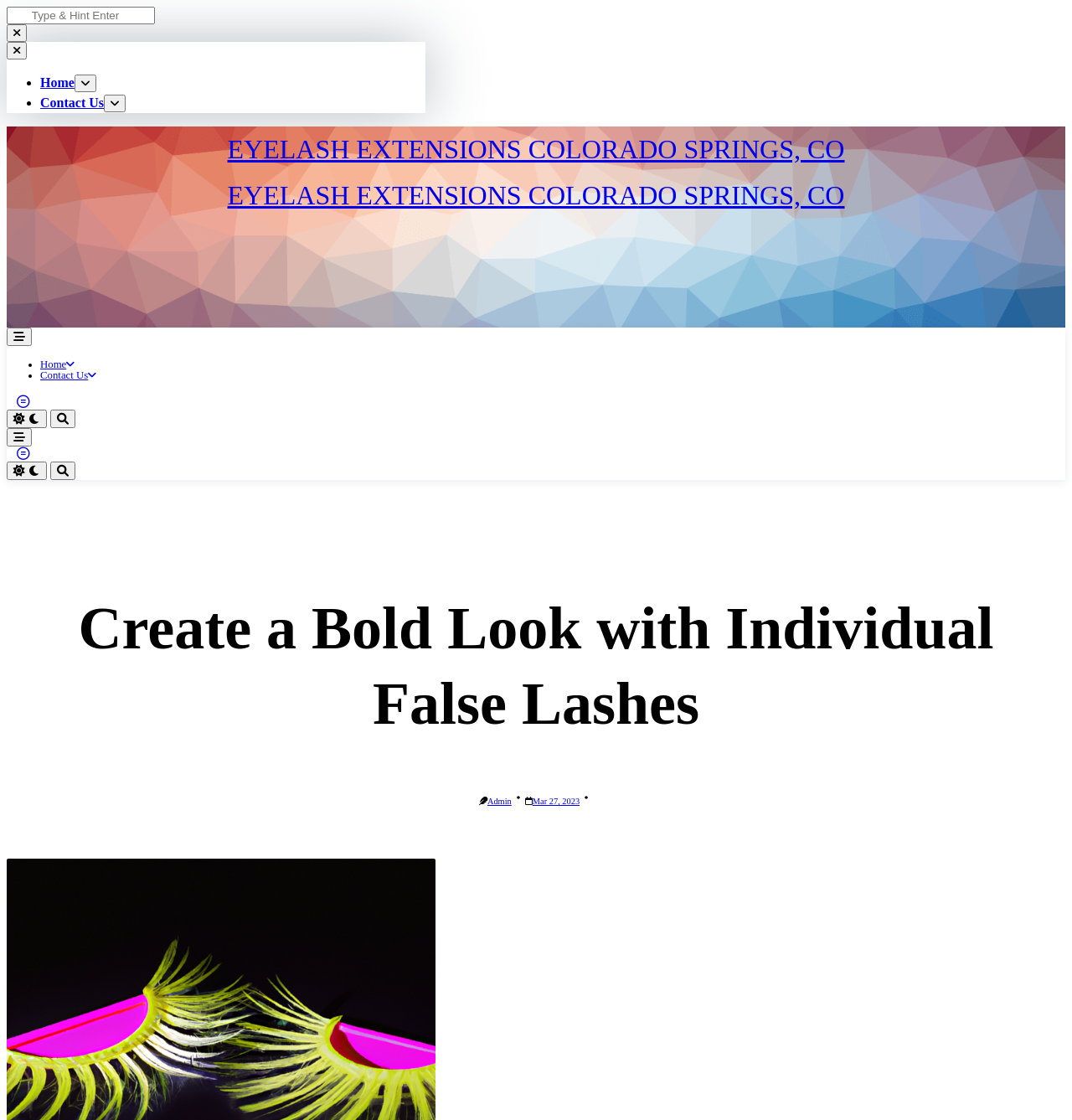Find the bounding box coordinates for the area that should be clicked to accomplish the instruction: "Contact Us".

[0.038, 0.086, 0.117, 0.098]